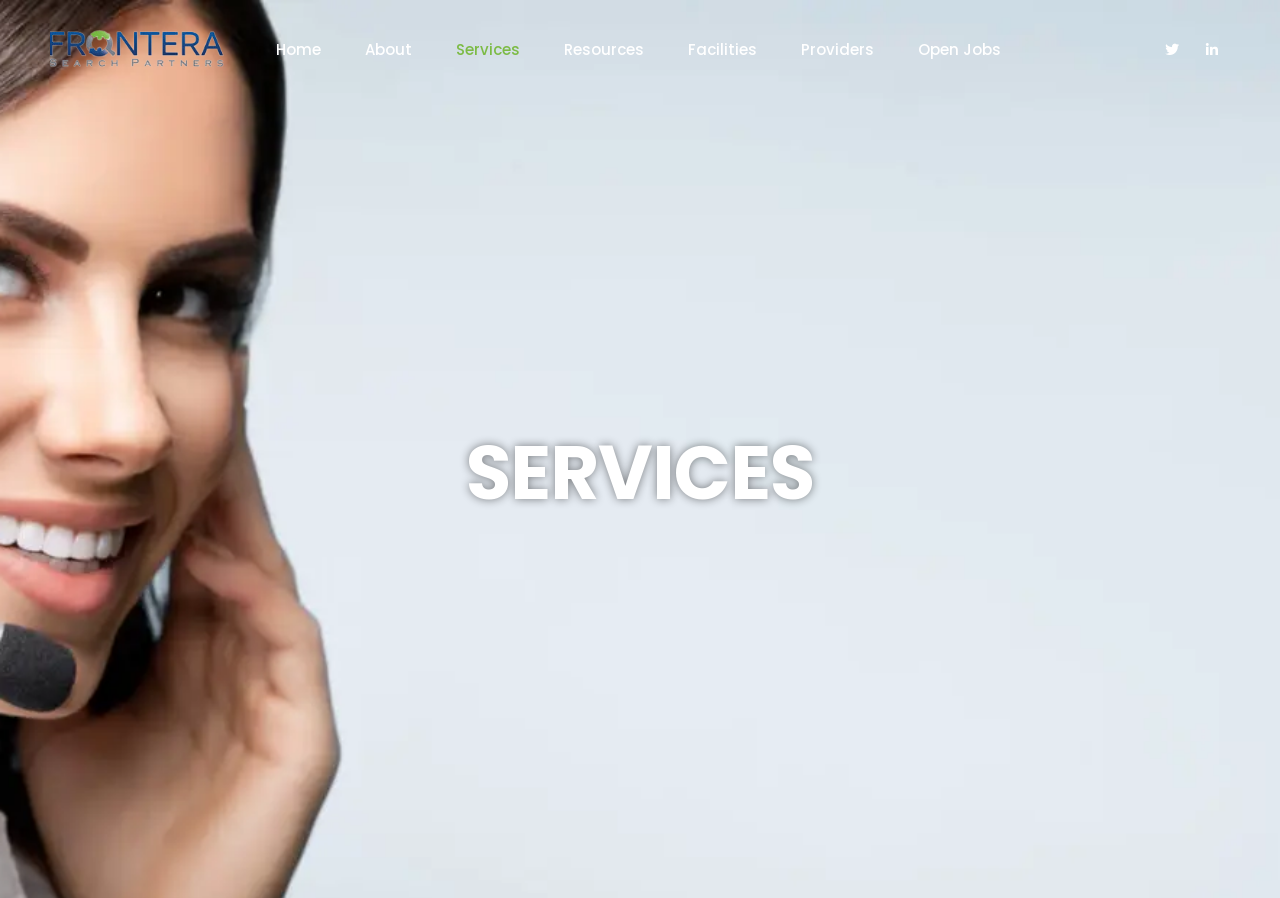Determine the bounding box coordinates for the clickable element required to fulfill the instruction: "view services". Provide the coordinates as four float numbers between 0 and 1, i.e., [left, top, right, bottom].

[0.346, 0.045, 0.415, 0.067]